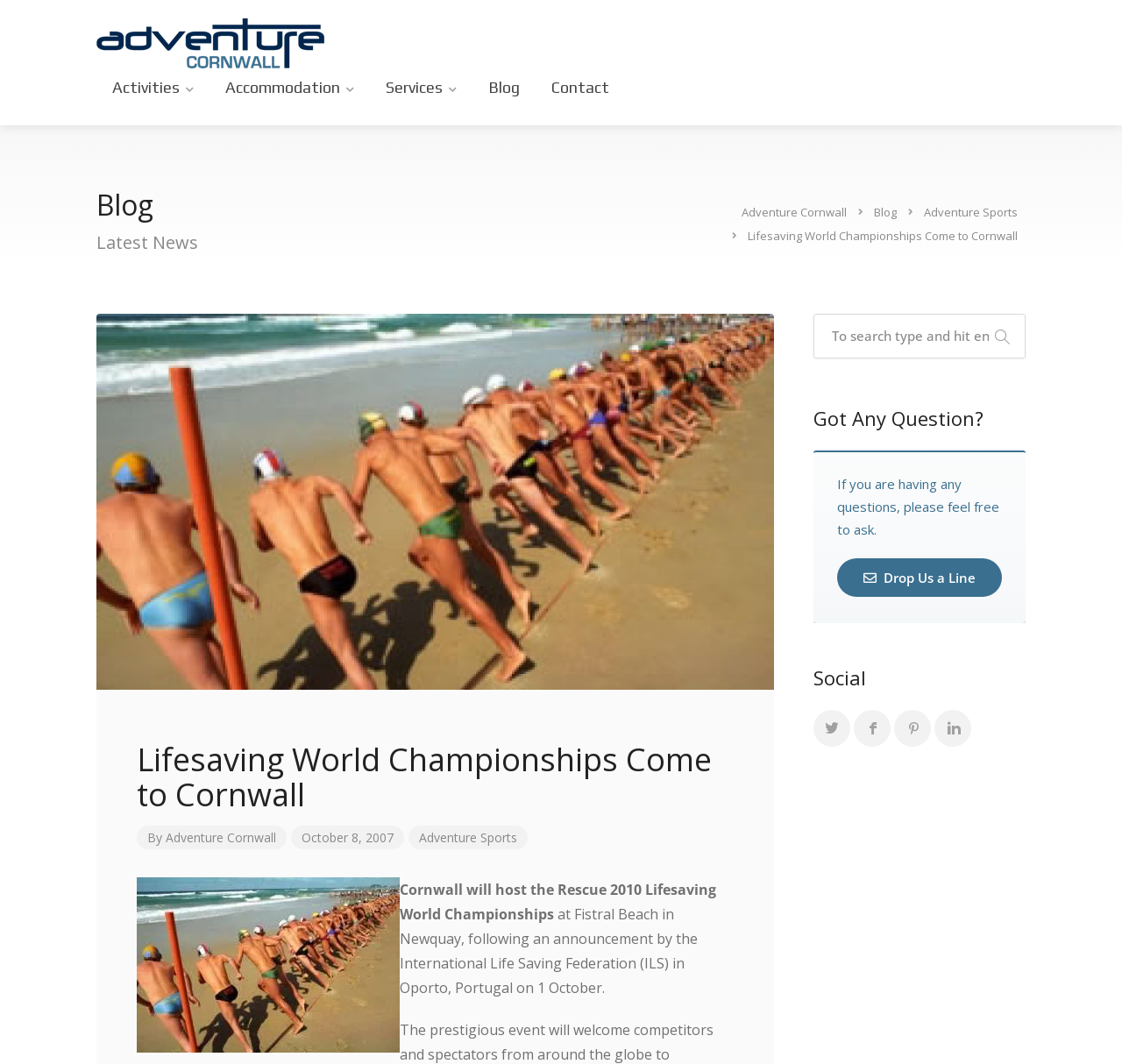Respond to the question with just a single word or phrase: 
What is the name of the website or organization that is hosting this webpage?

Adventure Cornwall